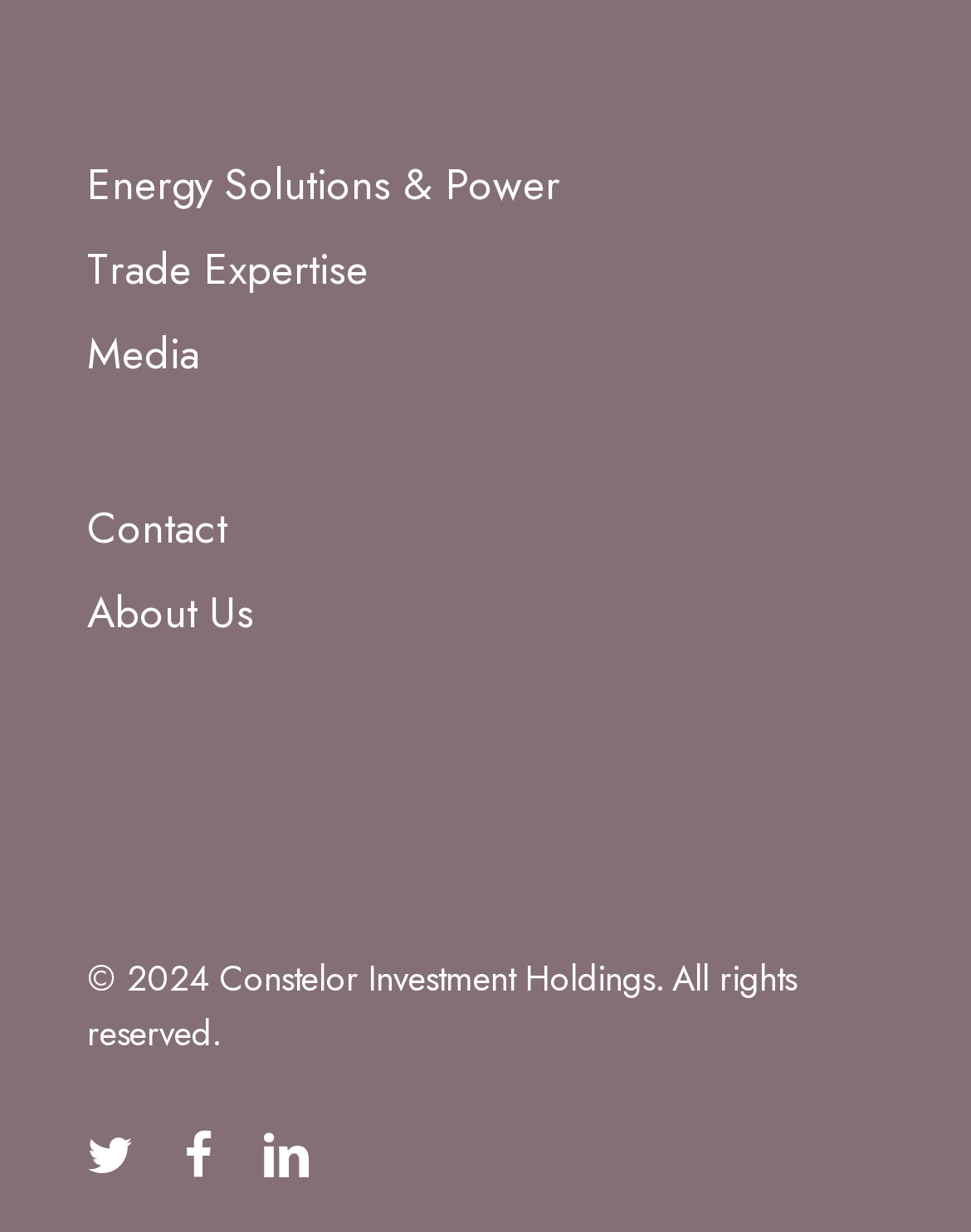Identify the bounding box for the described UI element. Provide the coordinates in (top-left x, top-left y, bottom-right x, bottom-right y) format with values ranging from 0 to 1: Energy Solutions & Power

[0.09, 0.125, 0.577, 0.173]